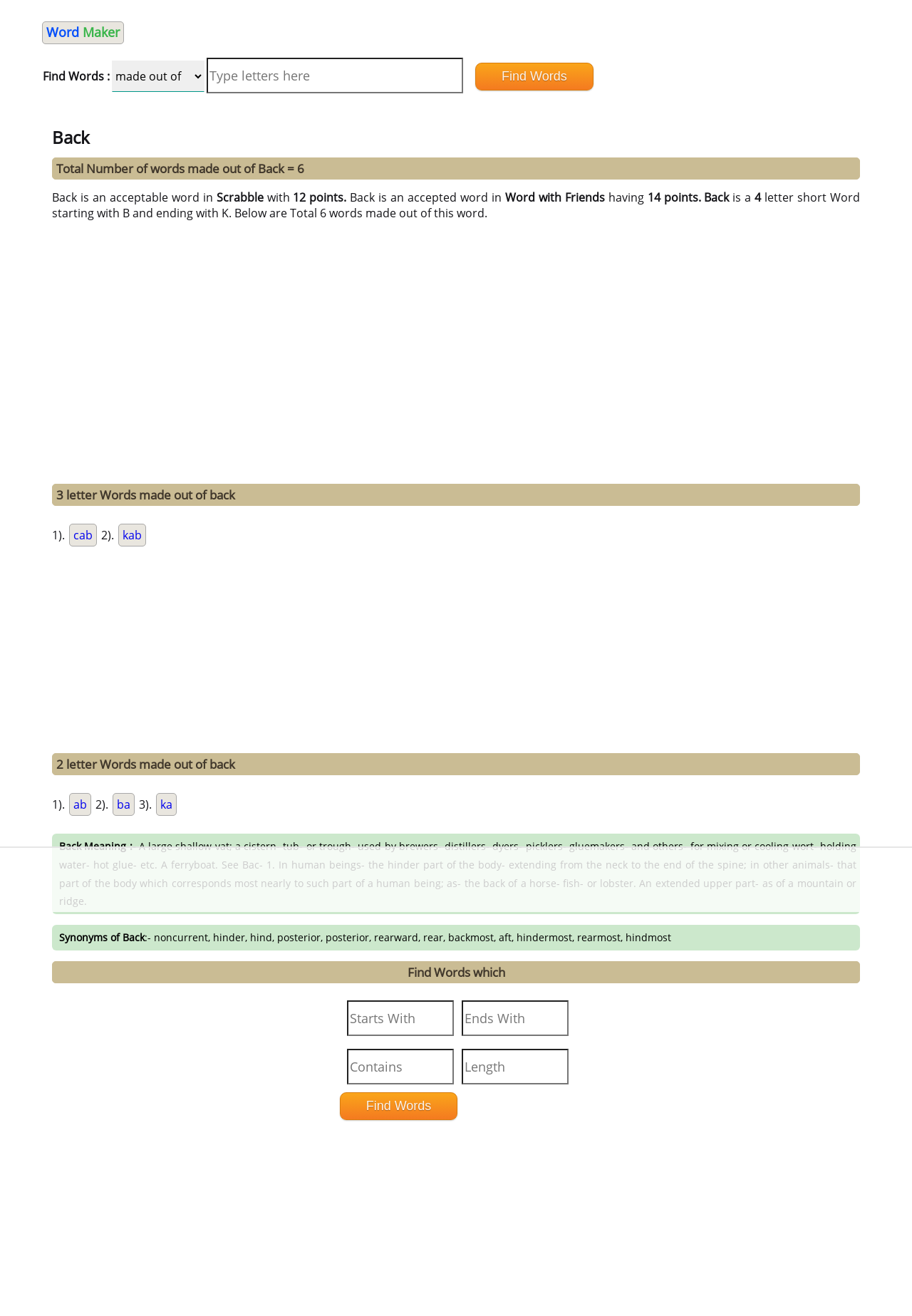Can you specify the bounding box coordinates for the region that should be clicked to fulfill this instruction: "Type letters in the text box".

[0.227, 0.044, 0.508, 0.071]